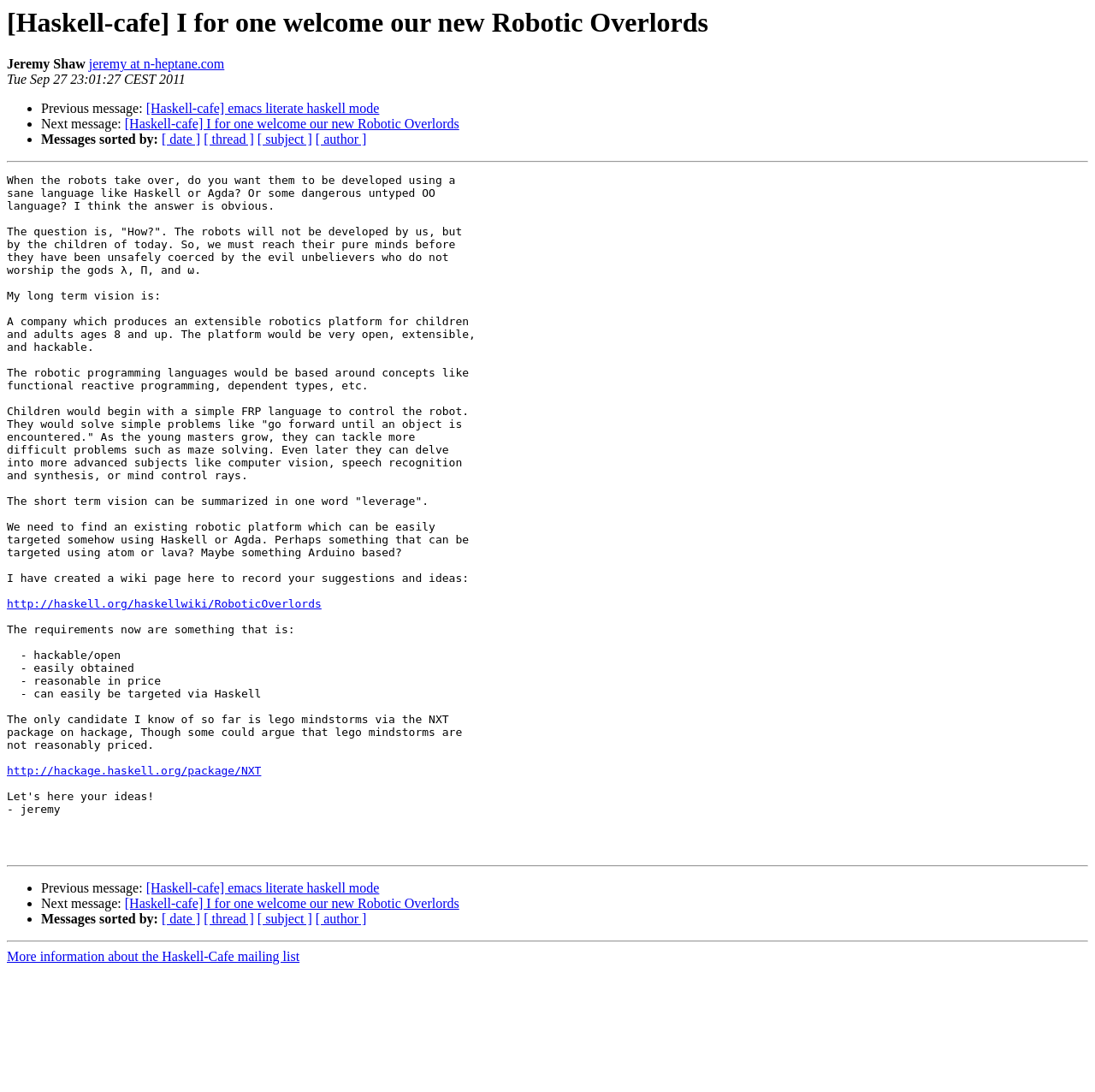Provide a short answer using a single word or phrase for the following question: 
What is the date of this message?

Tue Sep 27 23:01:27 CEST 2011